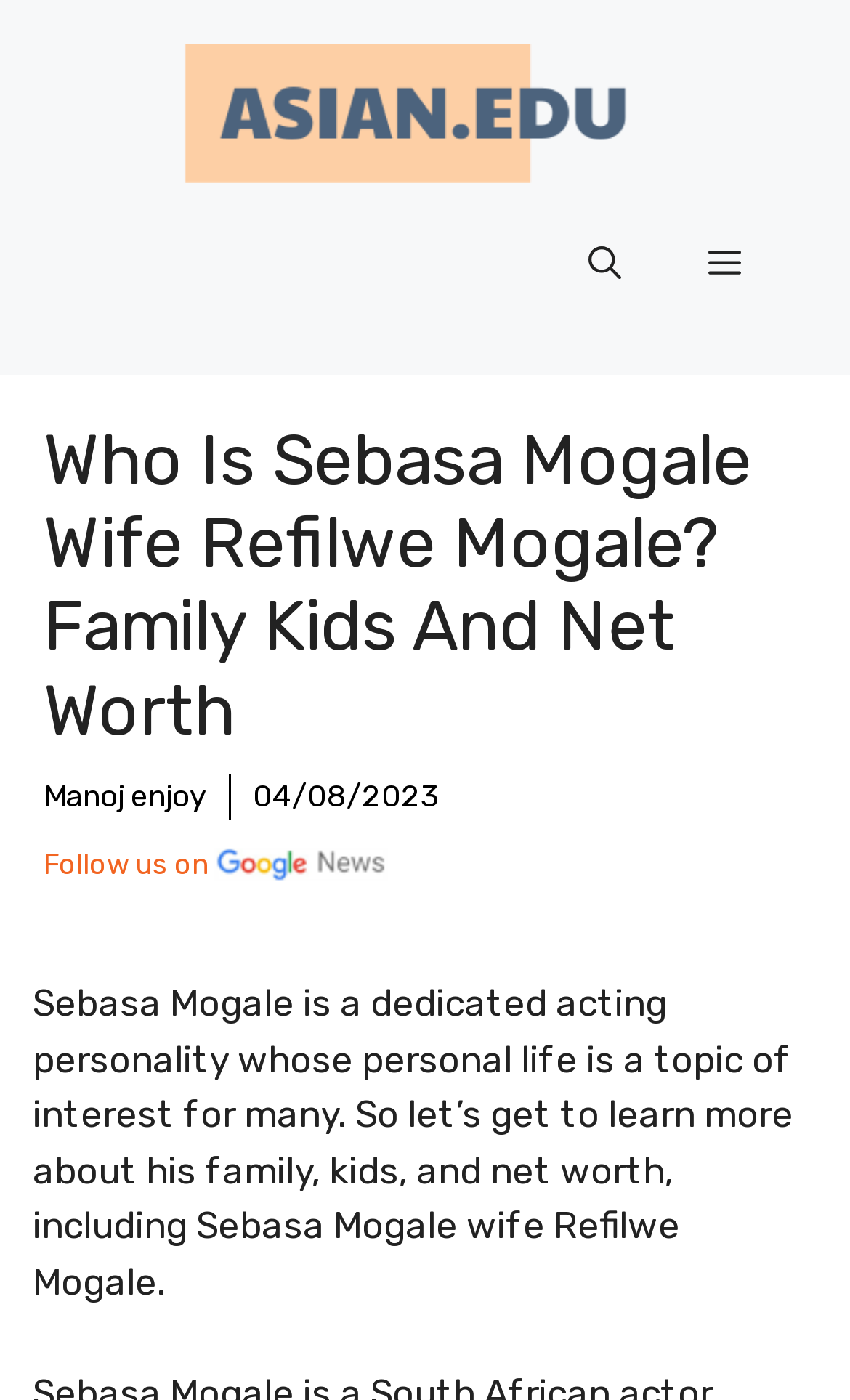Please reply to the following question using a single word or phrase: 
What is the topic of the article?

Sebasa Mogale's personal life